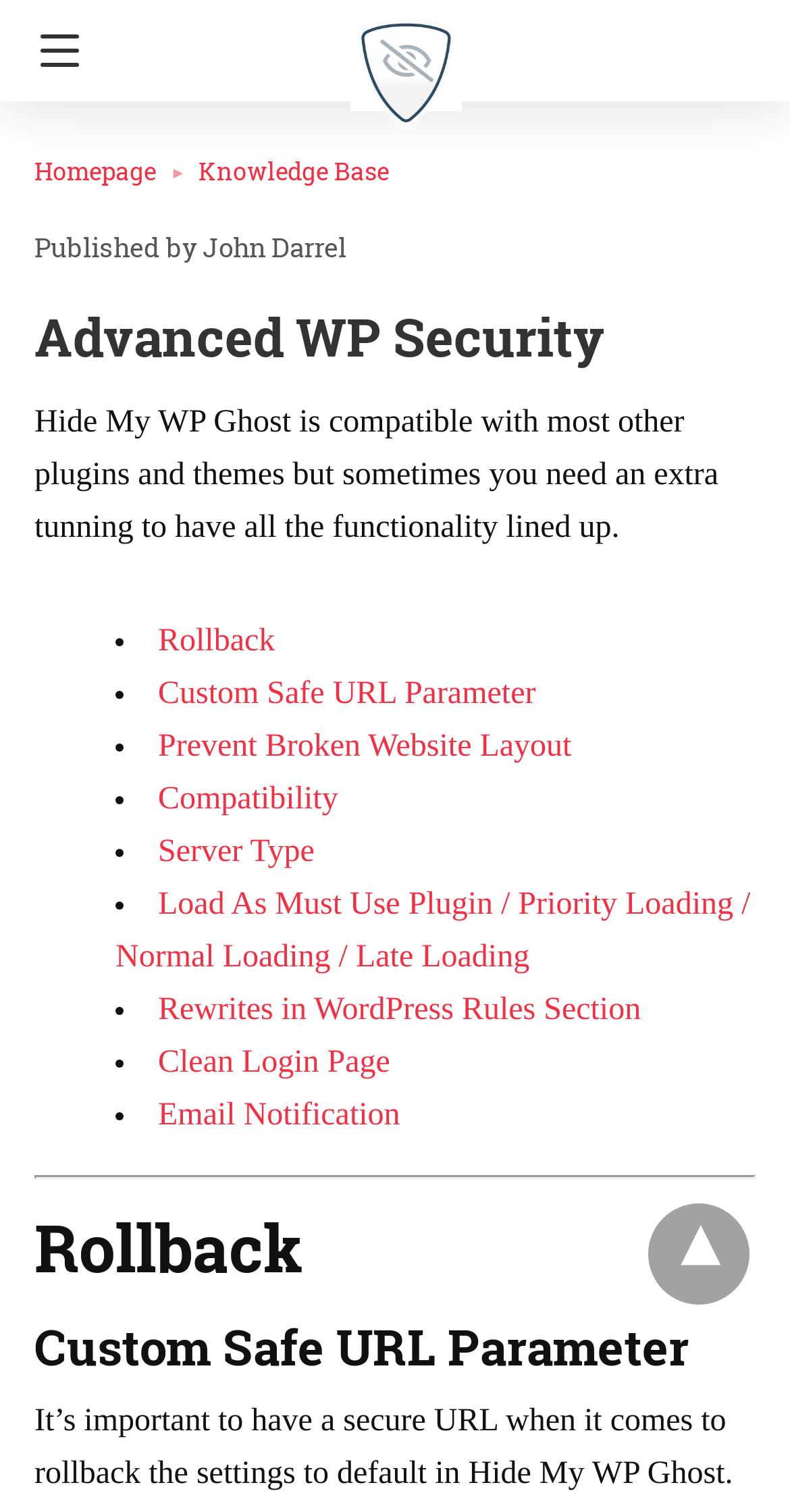Please identify the bounding box coordinates of the area that needs to be clicked to fulfill the following instruction: "Visit Hide My WP Ghost homepage."

[0.044, 0.102, 0.251, 0.123]